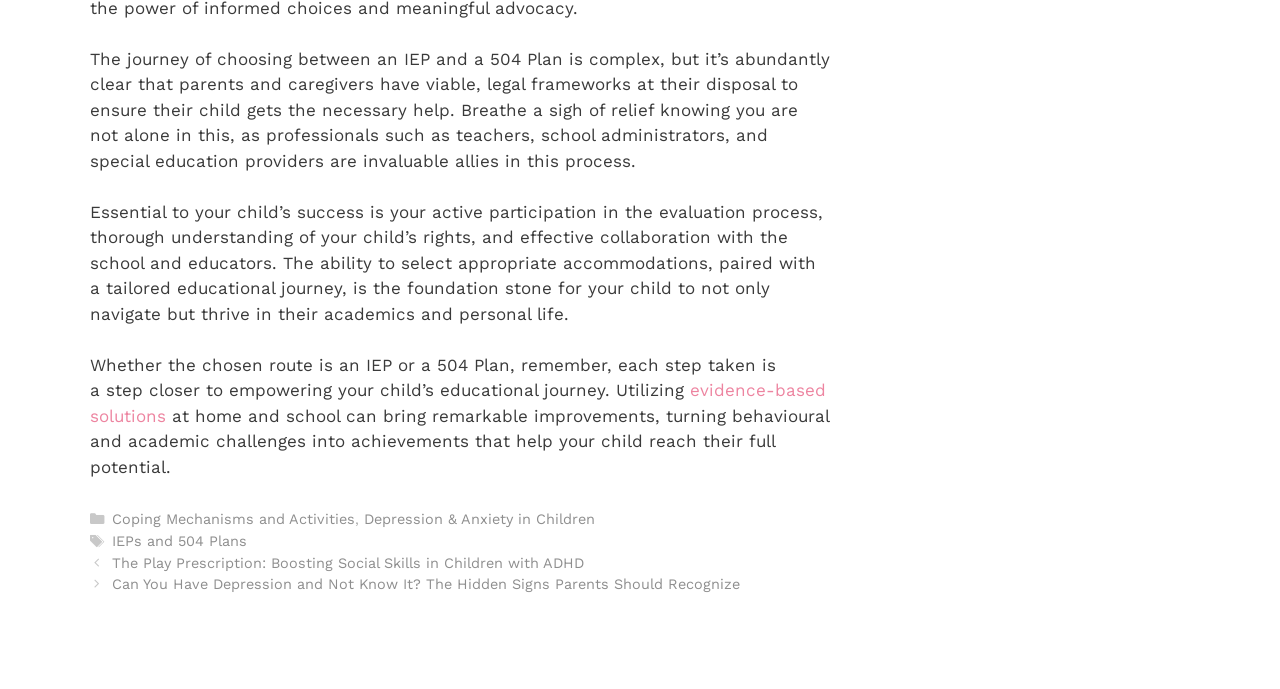What is the title of the first post listed?
Please look at the screenshot and answer using one word or phrase.

The Play Prescription